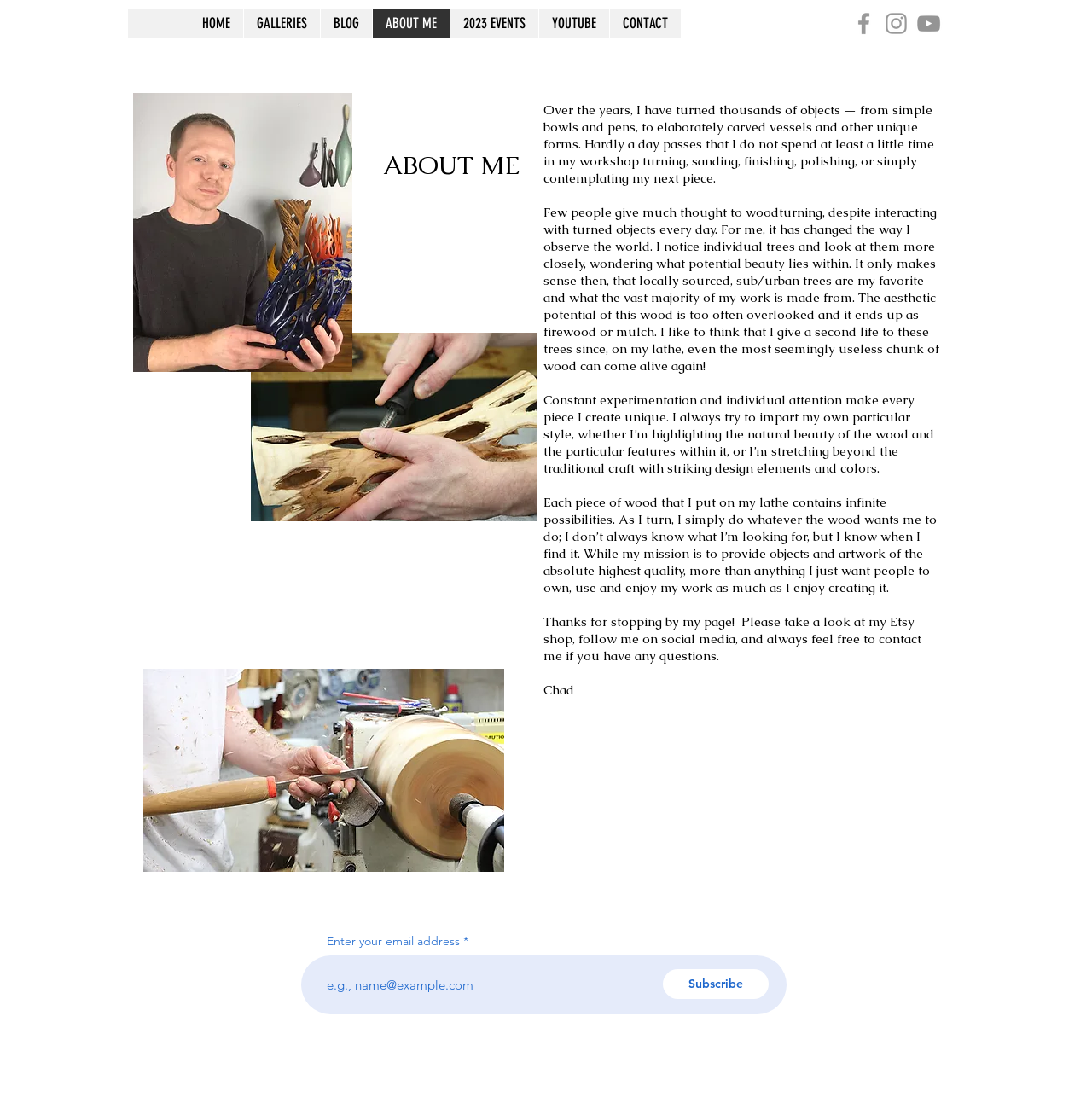From the element description parent_node: HP INC., predict the bounding box coordinates of the UI element. The coordinates must be specified in the format (top-left x, top-left y, bottom-right x, bottom-right y) and should be within the 0 to 1 range.

None